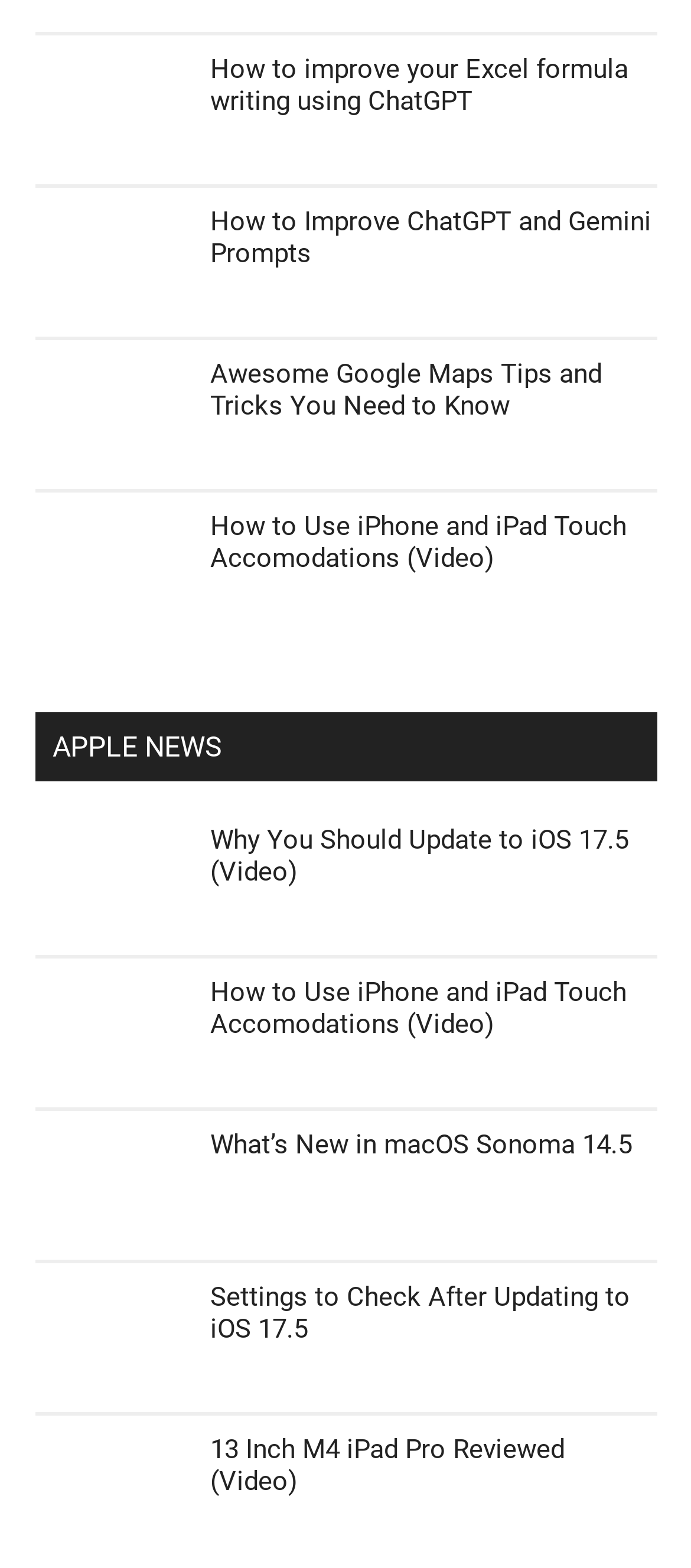Please locate the bounding box coordinates of the element that should be clicked to achieve the given instruction: "Watch the video about iPhone and iPad touch accommodations".

[0.05, 0.298, 0.95, 0.338]